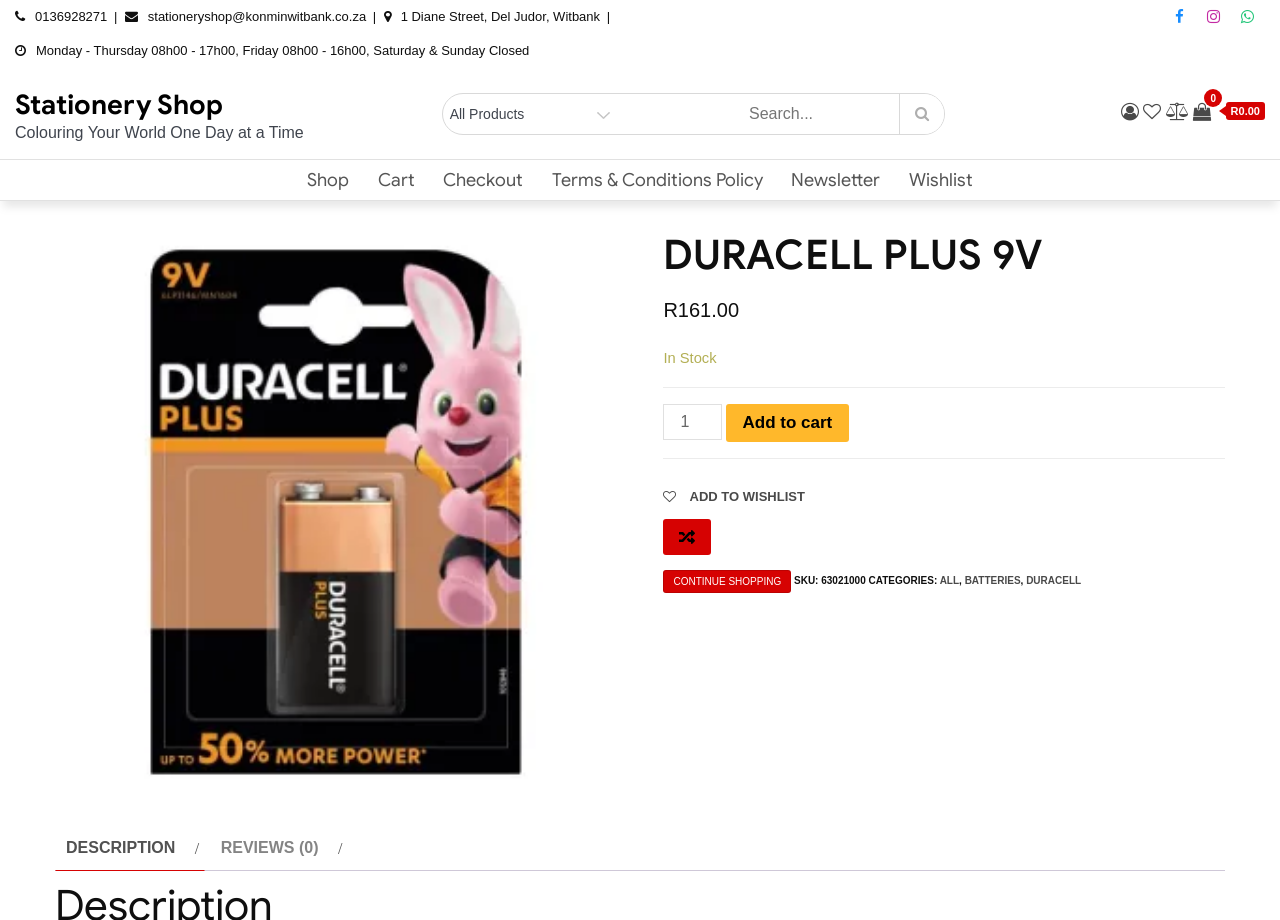Please identify the bounding box coordinates of the clickable area that will allow you to execute the instruction: "Search for products".

[0.483, 0.102, 0.737, 0.146]